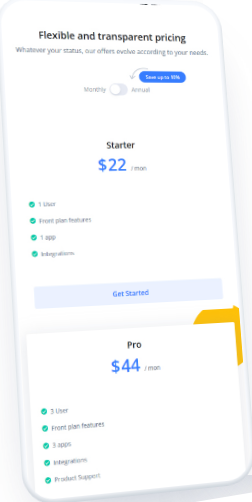Please answer the following question using a single word or phrase: 
How many users are supported in the Pro plan?

Three users